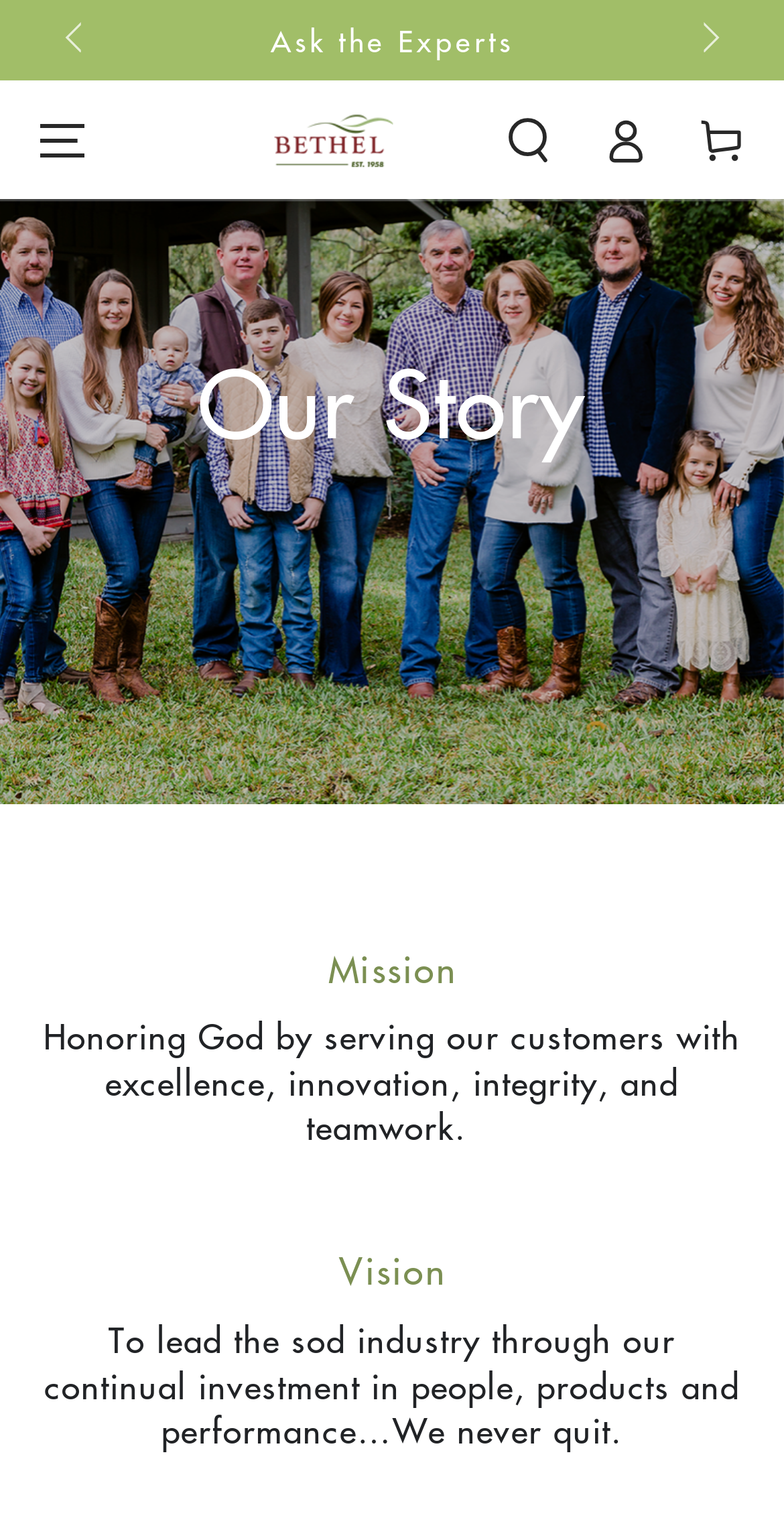Give the bounding box coordinates for this UI element: "parent_node: Log in". The coordinates should be four float numbers between 0 and 1, arranged as [left, top, right, bottom].

[0.332, 0.068, 0.517, 0.115]